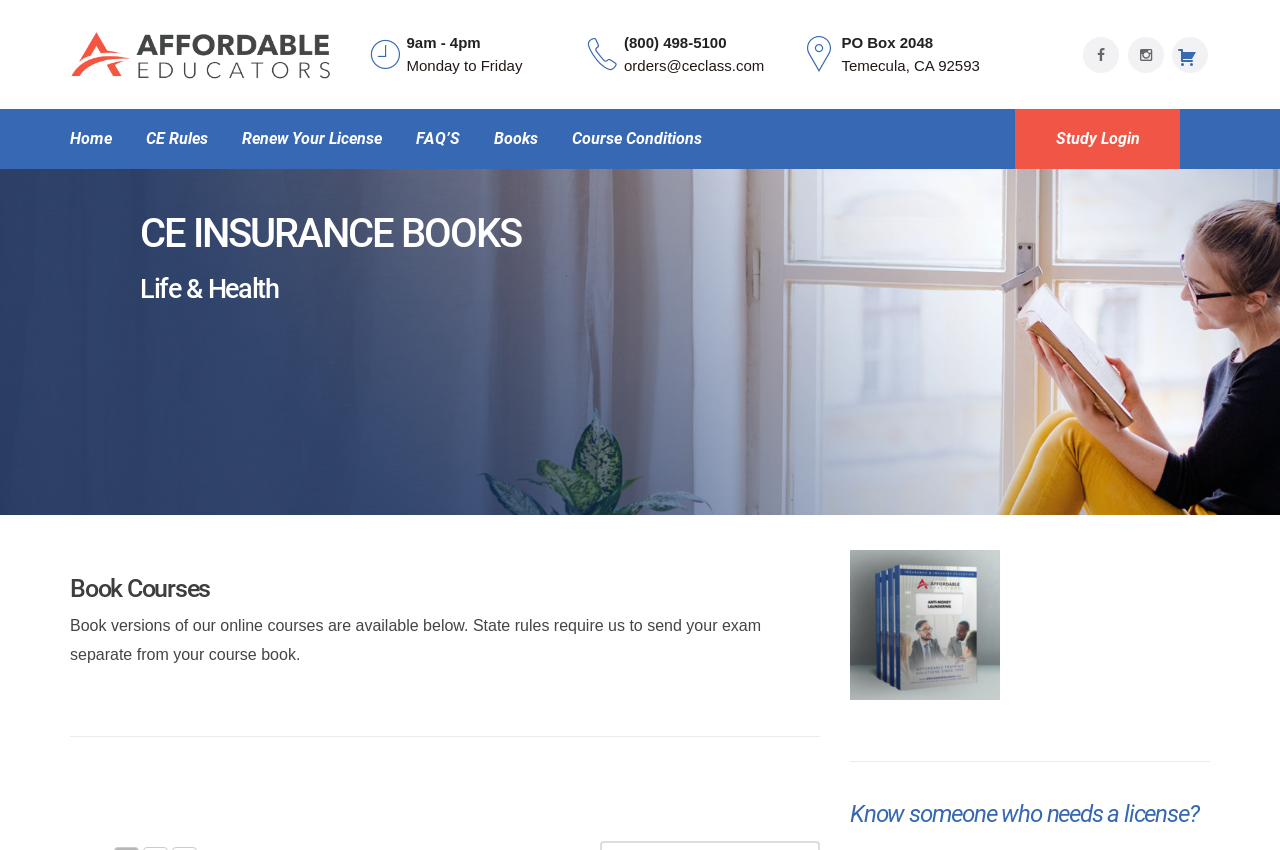Provide a short, one-word or phrase answer to the question below:
What type of courses are offered?

Life & Health and others